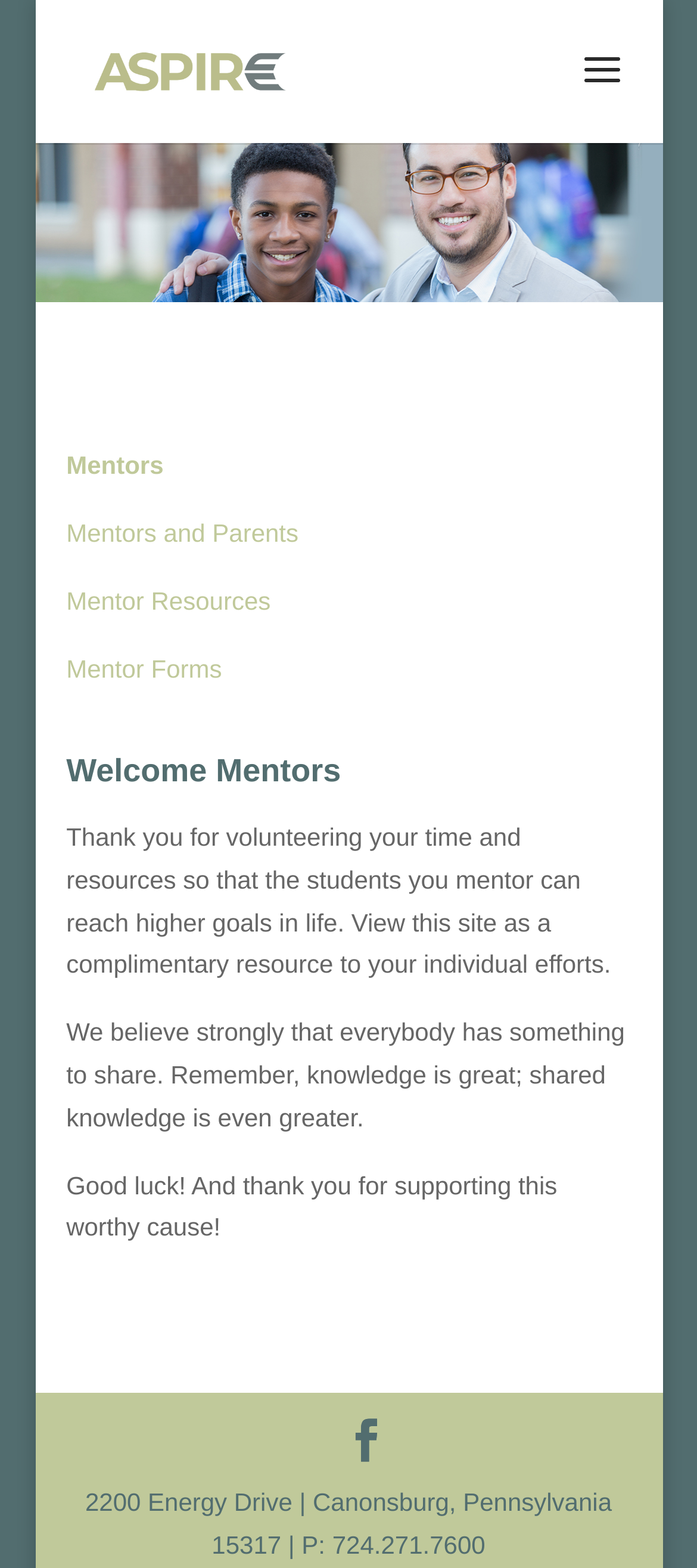Provide a brief response to the question below using one word or phrase:
How many paragraphs of text are there?

3